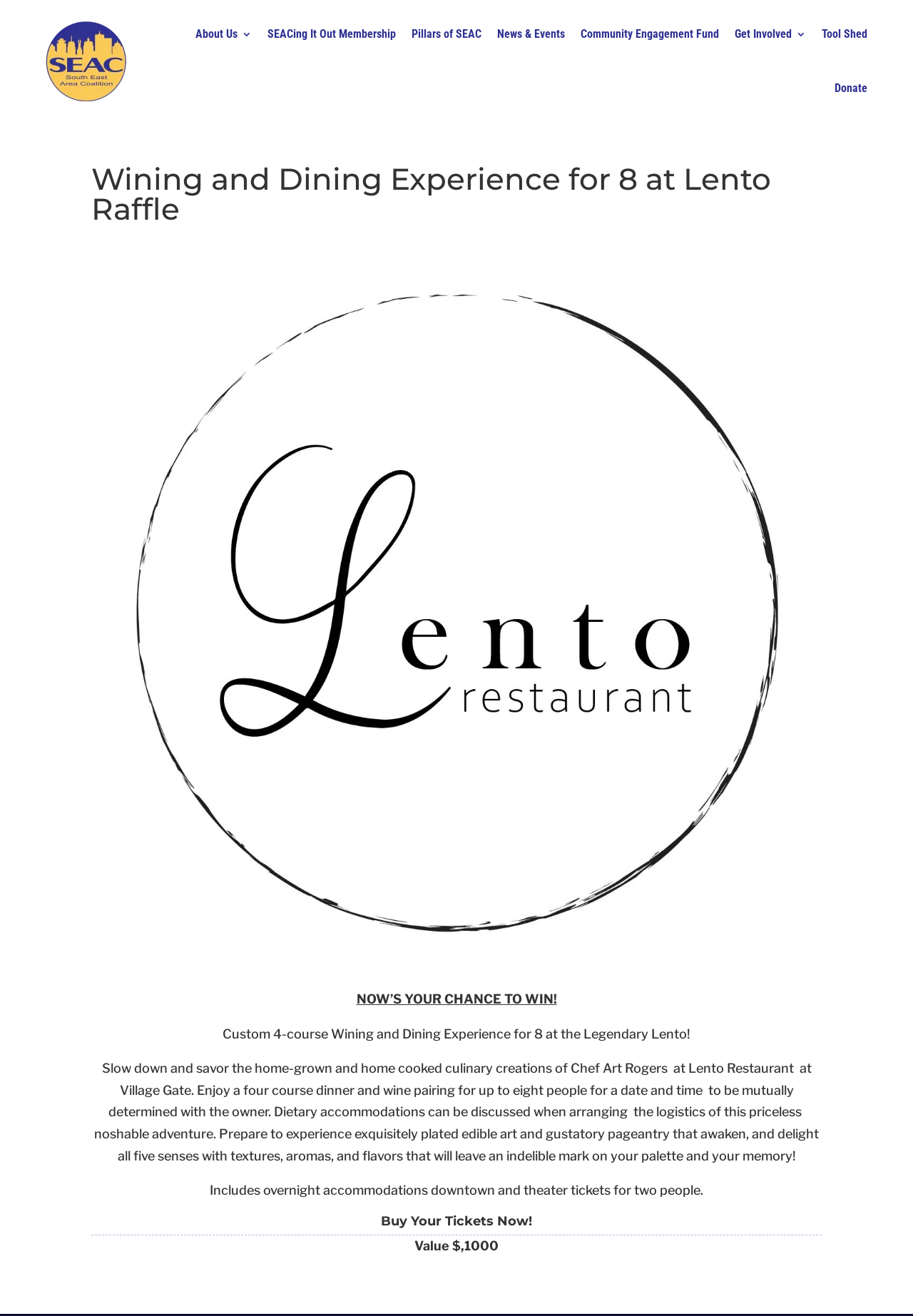Using the information in the image, give a comprehensive answer to the question: 
Who is the chef at Lento Restaurant?

The chef at Lento Restaurant is Chef Art Rogers, as mentioned in the webpage. He is the one who creates the home-grown and home-cooked culinary creations that are part of the prize.